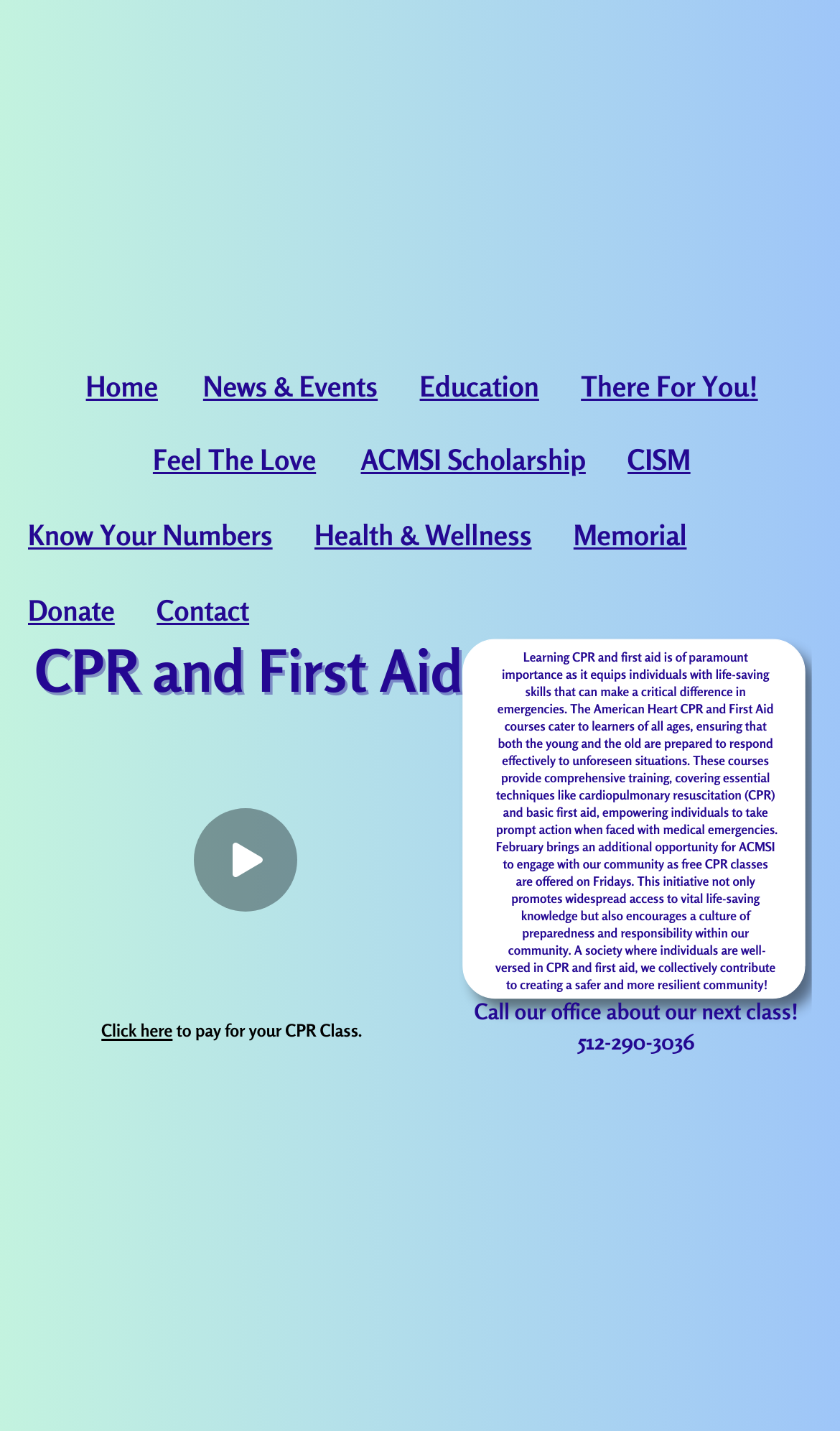Find the bounding box coordinates for the element that must be clicked to complete the instruction: "Click Home". The coordinates should be four float numbers between 0 and 1, indicated as [left, top, right, bottom].

[0.102, 0.259, 0.188, 0.283]